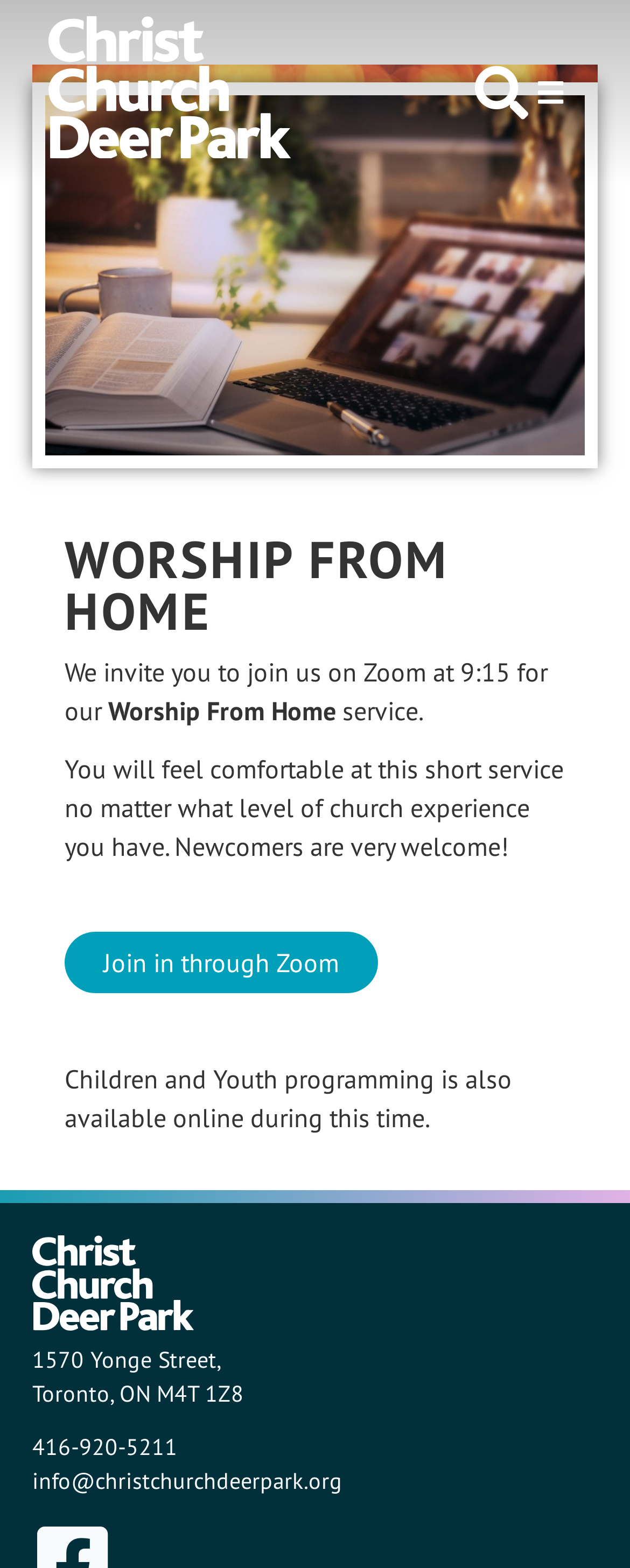Using the information shown in the image, answer the question with as much detail as possible: What is the name of the church?

The name of the church can be found at the top of the webpage, in the title of the page. It is listed as 'Worship from Home - Christ Church Deer Park'.